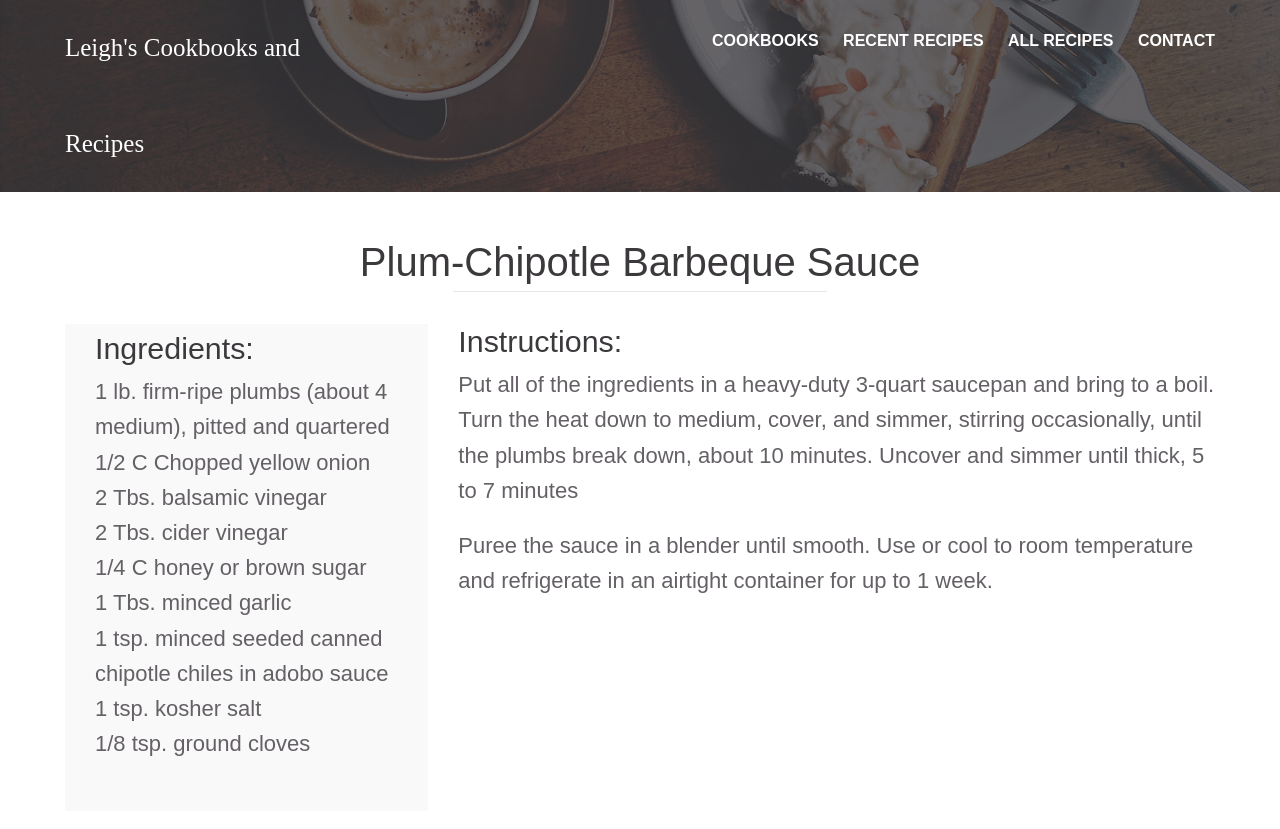What is the last step in preparing the sauce?
Please provide a single word or phrase as your answer based on the screenshot.

puree the sauce